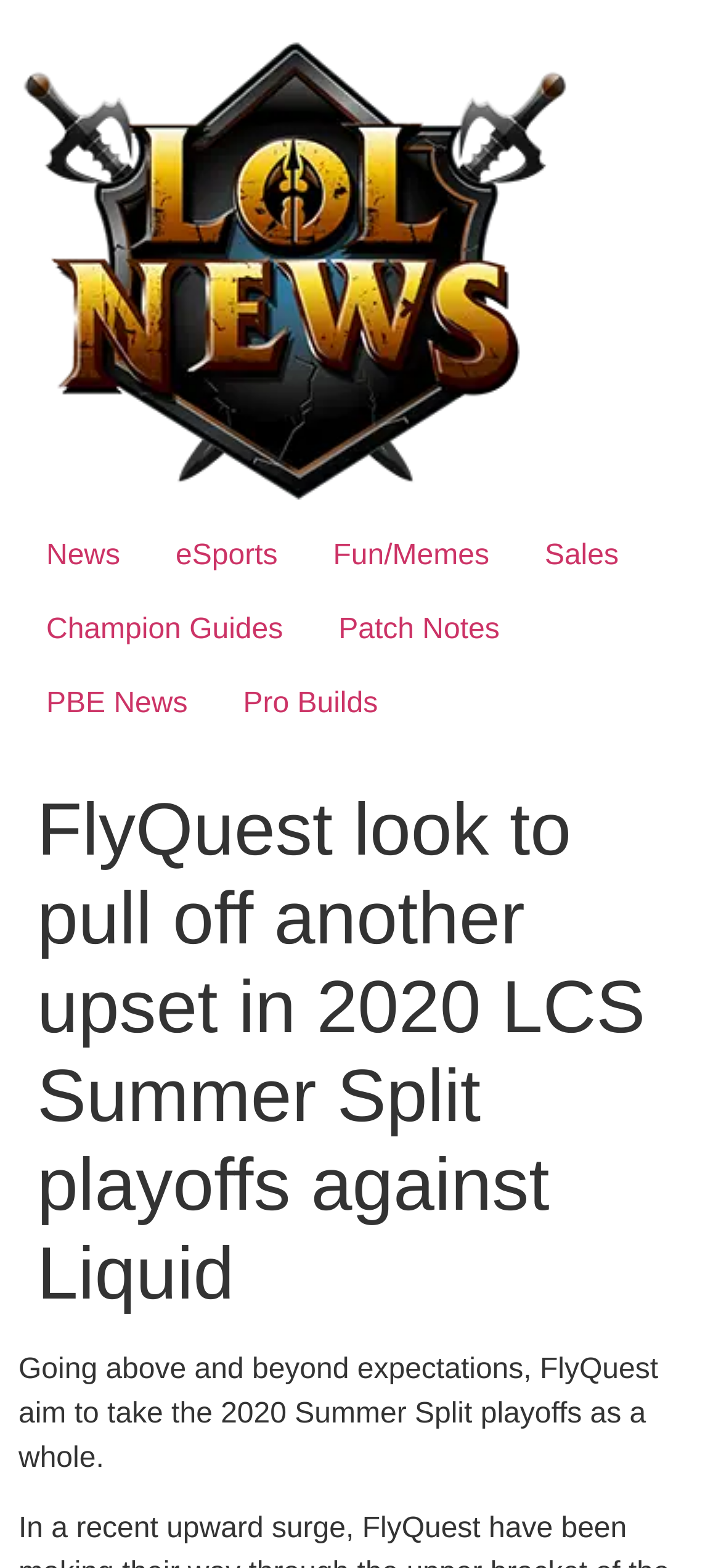Identify the bounding box coordinates for the region of the element that should be clicked to carry out the instruction: "Click on LoL News". The bounding box coordinates should be four float numbers between 0 and 1, i.e., [left, top, right, bottom].

[0.026, 0.019, 0.795, 0.331]